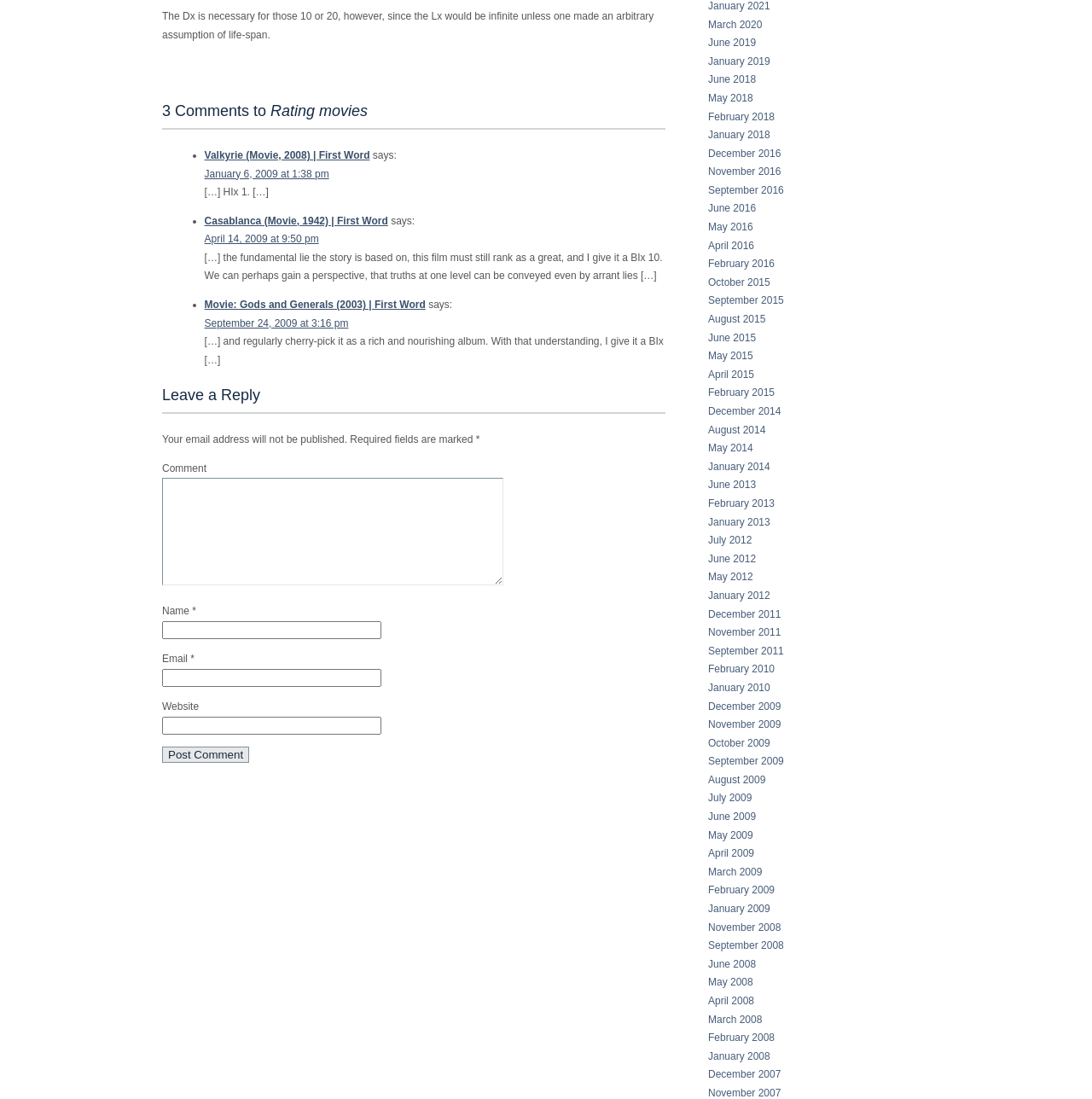What is the purpose of the form at the bottom of the webpage?
Give a thorough and detailed response to the question.

The form at the bottom of the webpage has fields for name, email, and website, and a button to post a comment, indicating that its purpose is to allow users to leave a reply.